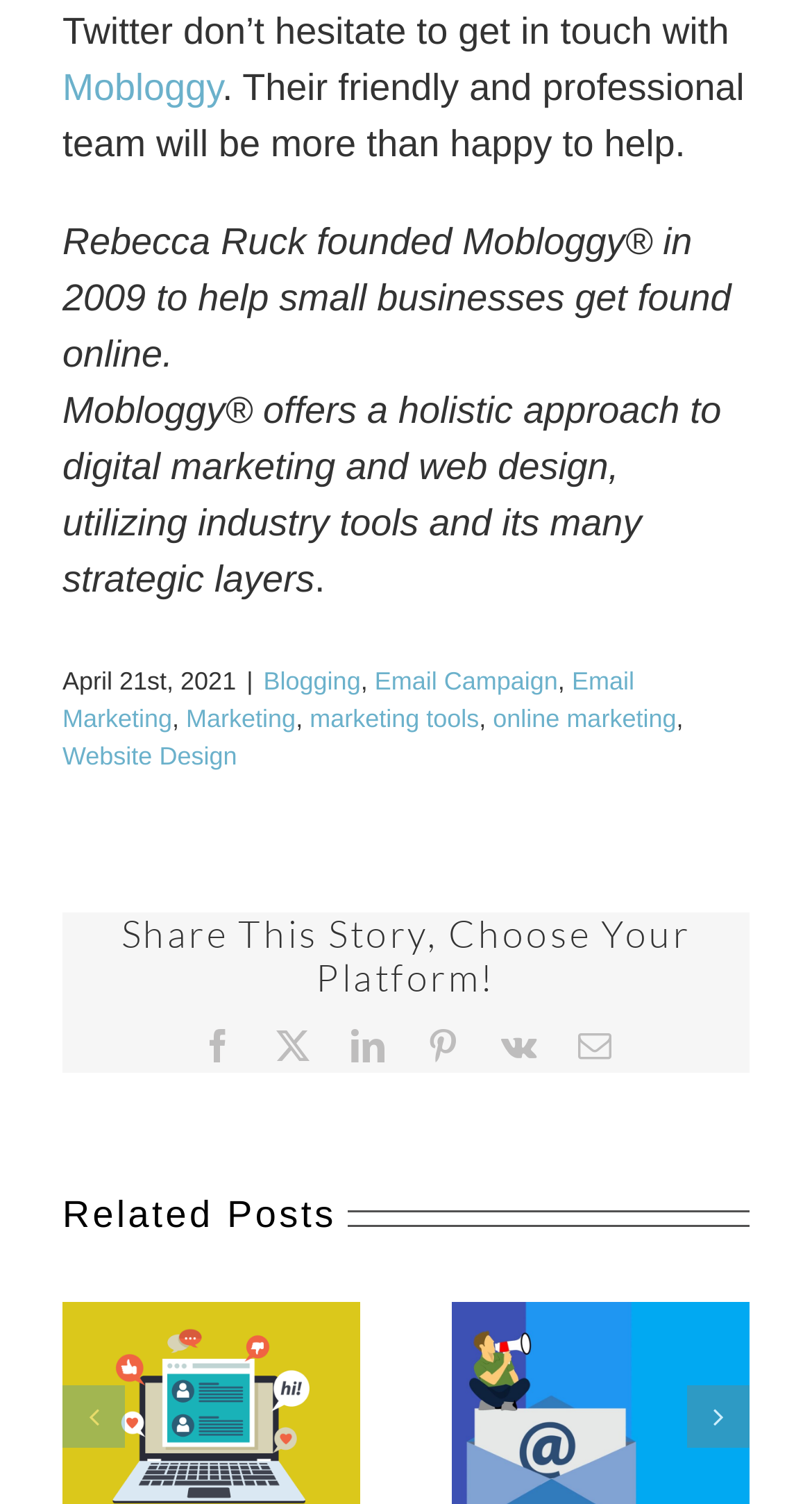Please specify the coordinates of the bounding box for the element that should be clicked to carry out this instruction: "Share on Facebook". The coordinates must be four float numbers between 0 and 1, formatted as [left, top, right, bottom].

[0.247, 0.685, 0.288, 0.707]